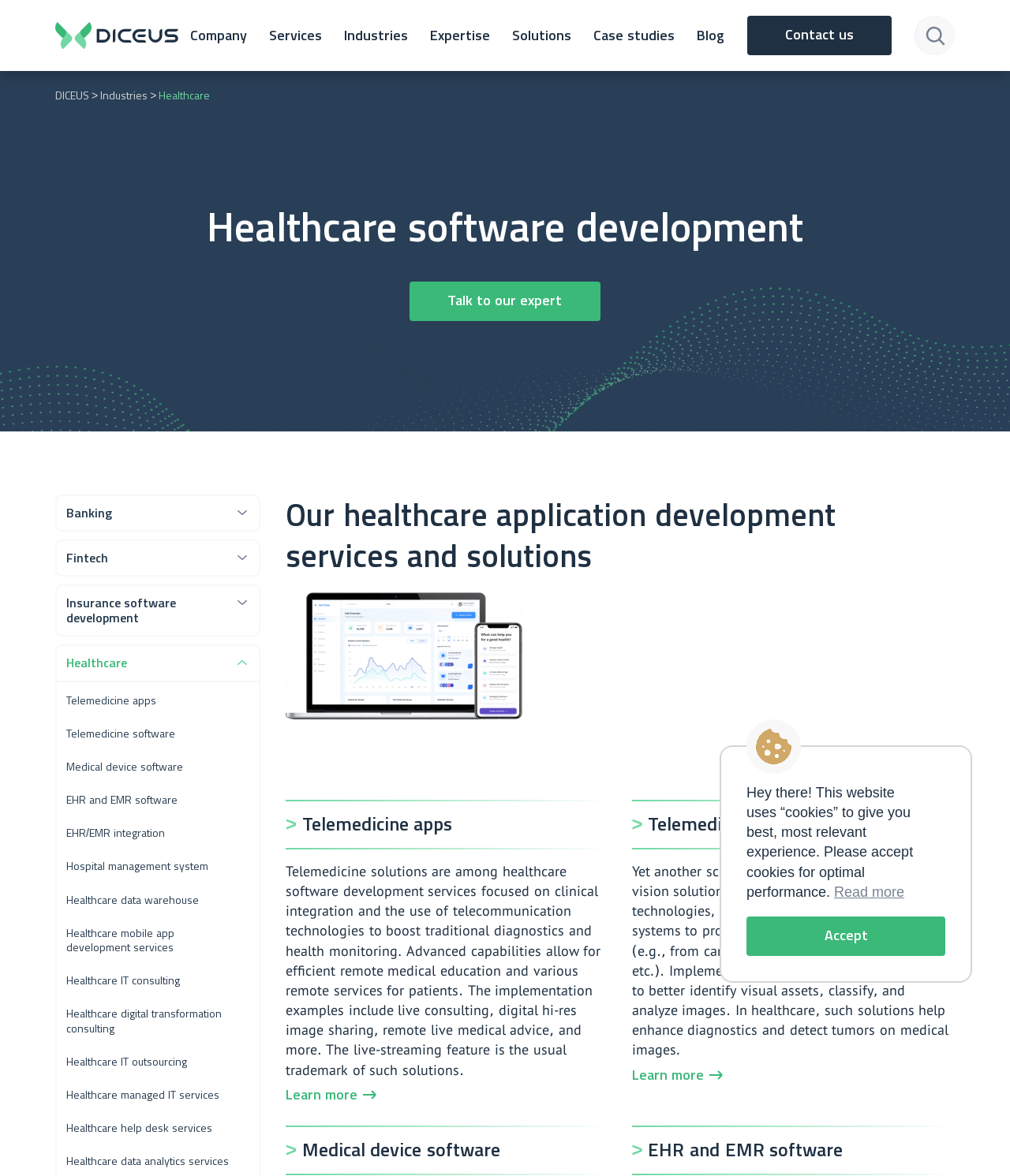Pinpoint the bounding box coordinates of the element you need to click to execute the following instruction: "Talk to an expert". The bounding box should be represented by four float numbers between 0 and 1, in the format [left, top, right, bottom].

[0.406, 0.239, 0.594, 0.273]